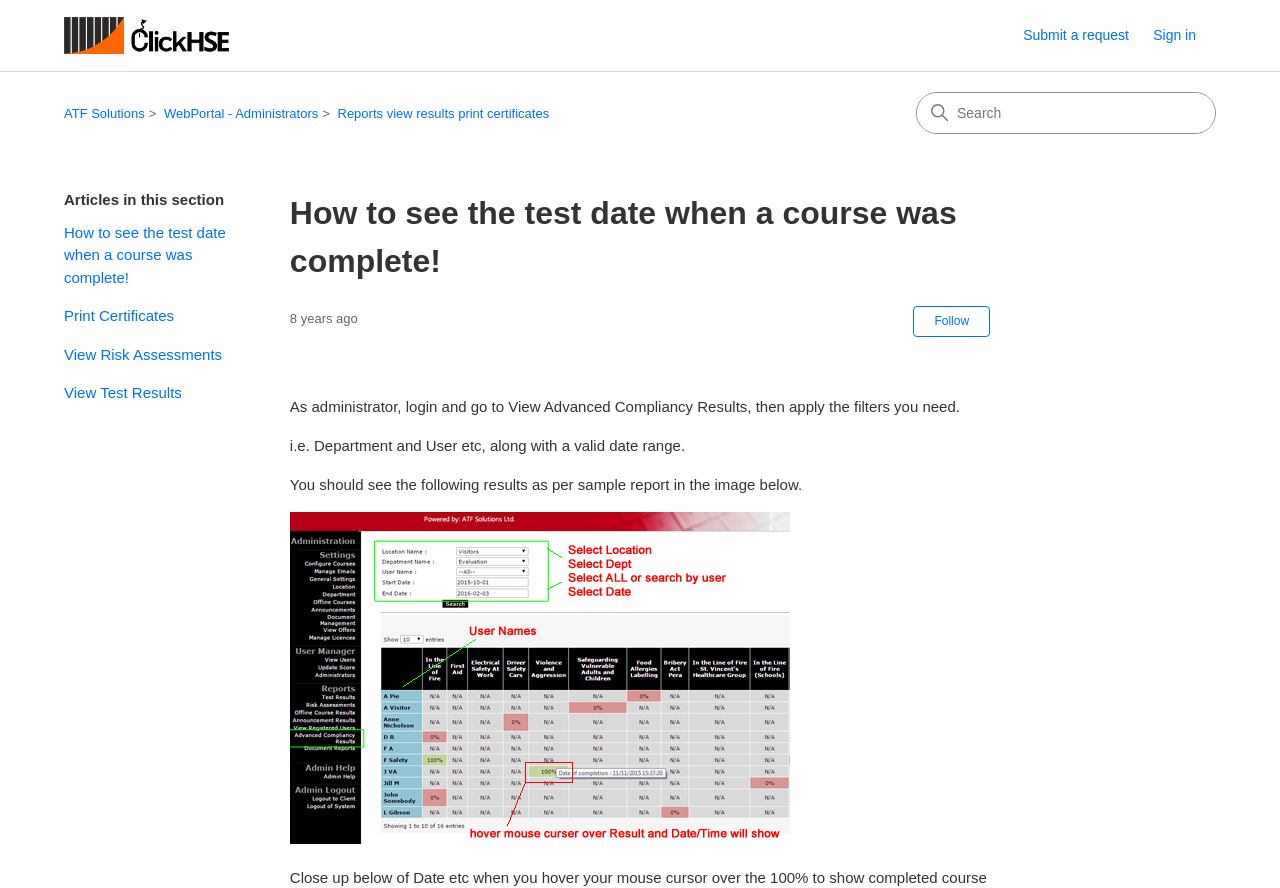Please find and give the text of the main heading on the webpage.

How to see the test date when a course was complete!